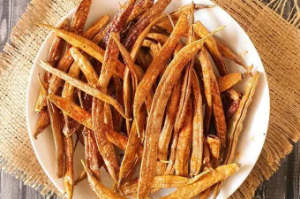Reply to the question below using a single word or brief phrase:
What is the texture of the dried guvar?

Crispy